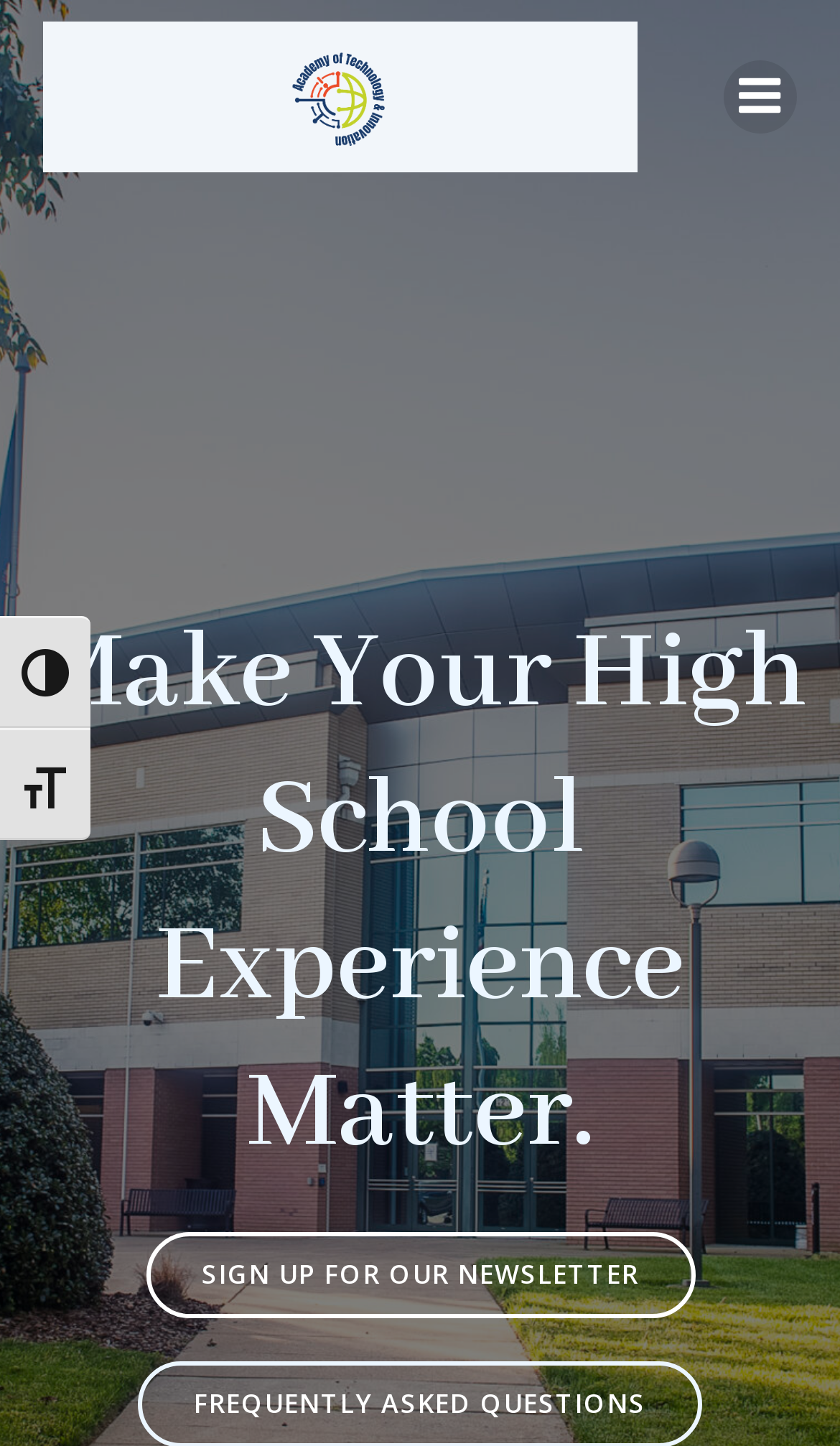From the details in the image, provide a thorough response to the question: What is the purpose of the toggle buttons?

The toggle buttons 'Toggle High Contrast' and 'Toggle Font size' are provided to assist users with disabilities, allowing them to customize the webpage's appearance to suit their needs.